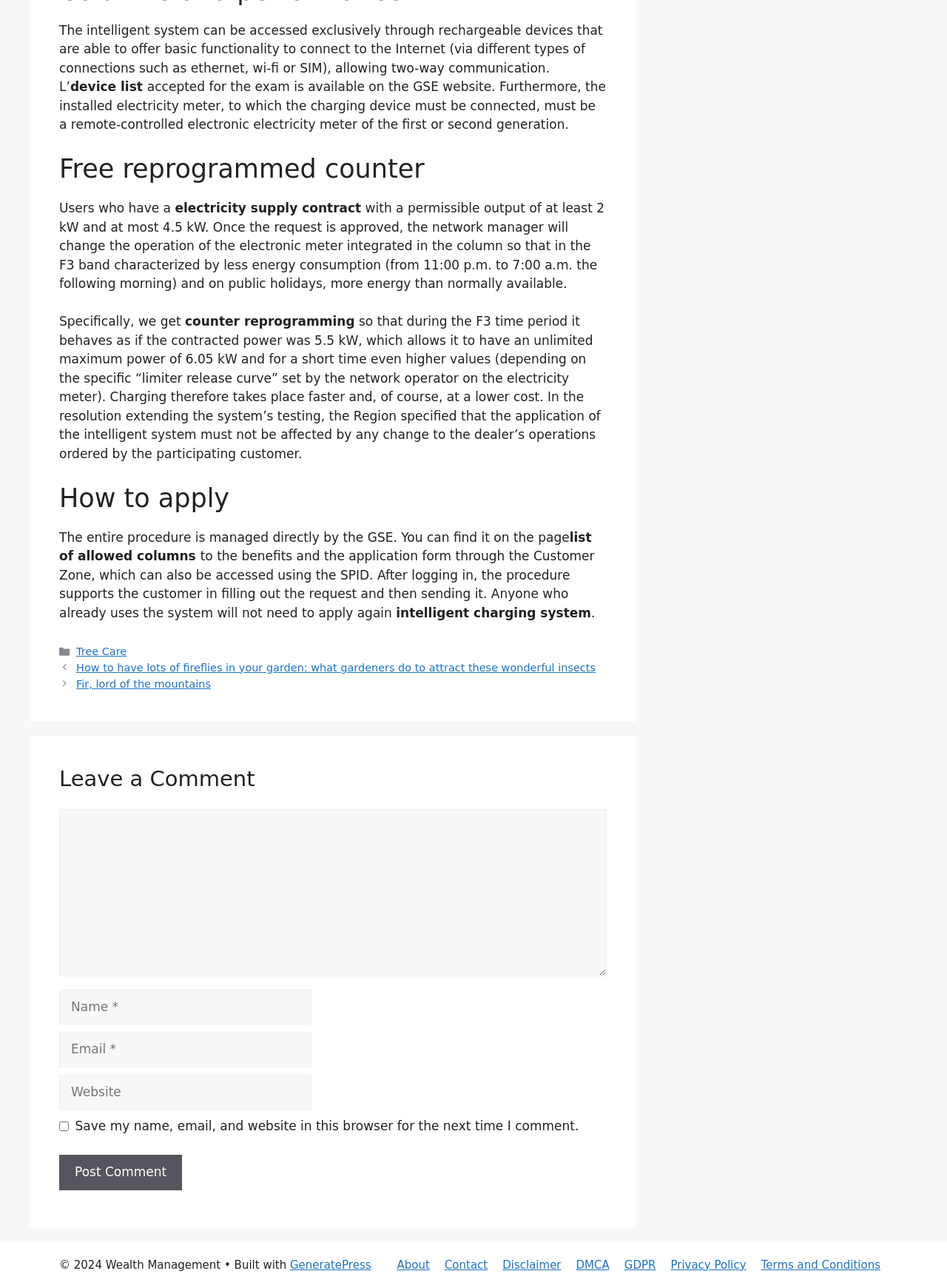What is required to access the Customer Zone?
Using the image as a reference, give an elaborate response to the question.

The text states that the Customer Zone can also be accessed using the SPID, which is required to log in and access the application form and benefits.